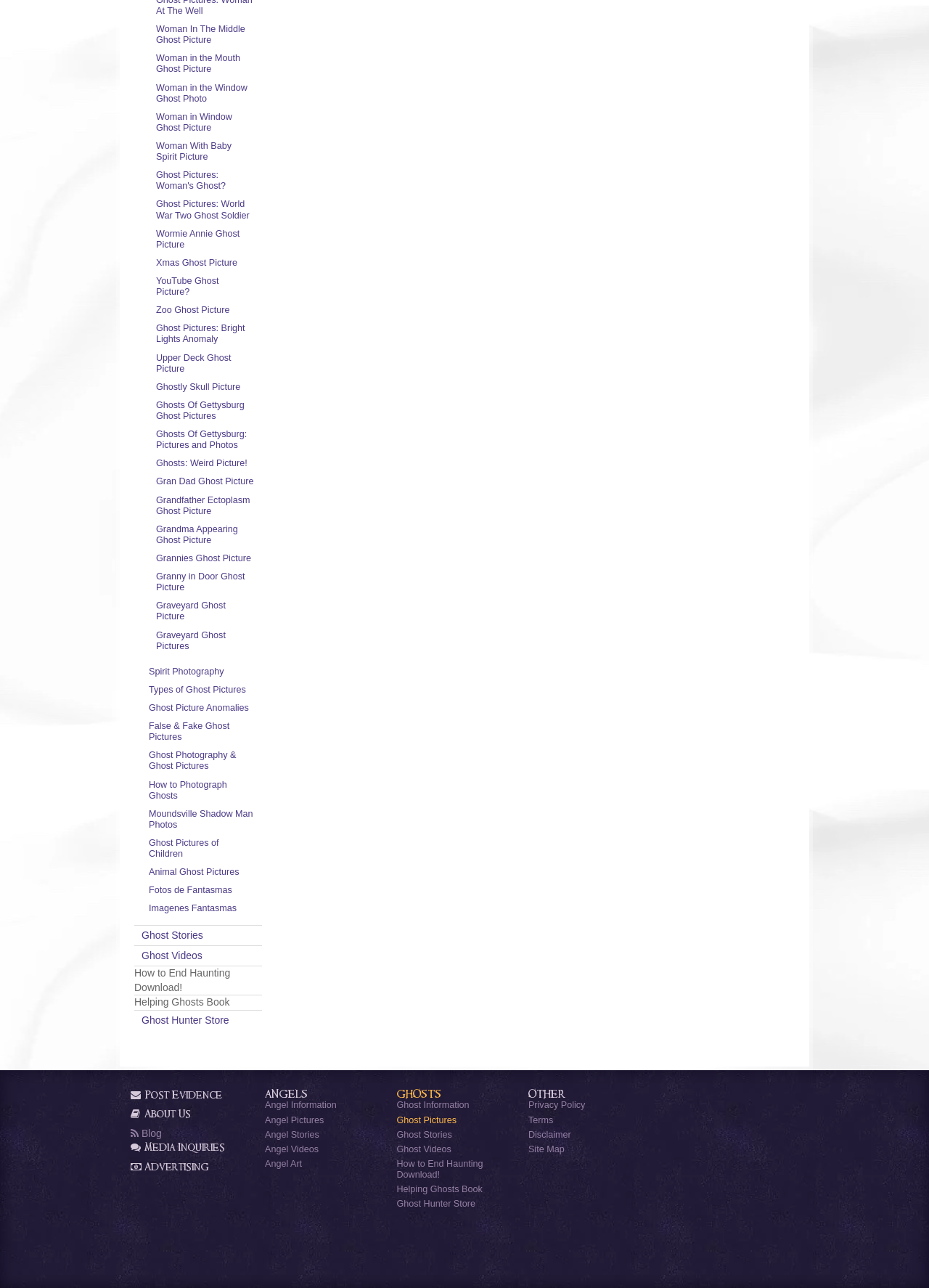Highlight the bounding box of the UI element that corresponds to this description: "Advertising".

[0.141, 0.901, 0.266, 0.912]